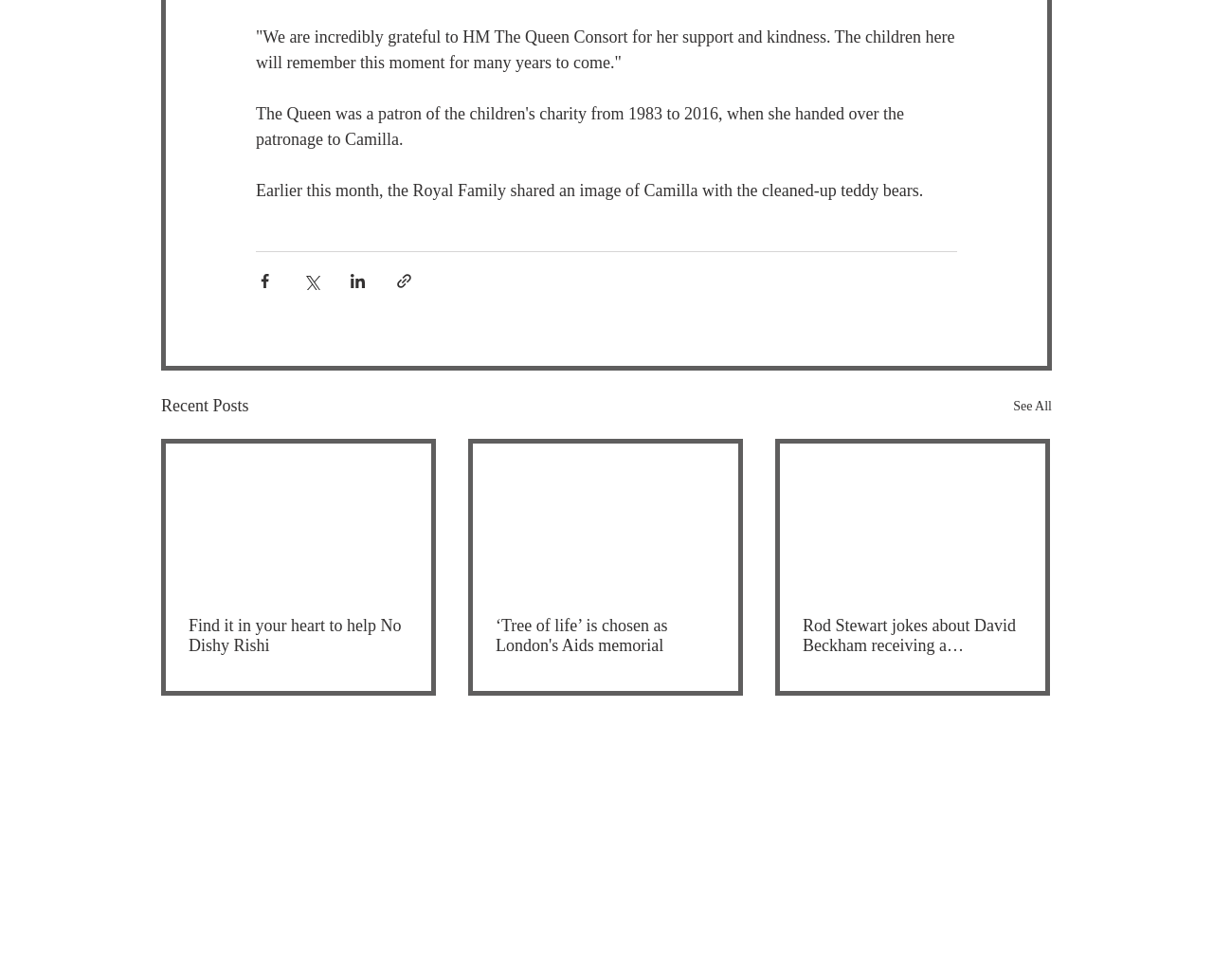Select the bounding box coordinates of the element I need to click to carry out the following instruction: "Click the 'Contact us!' button".

None